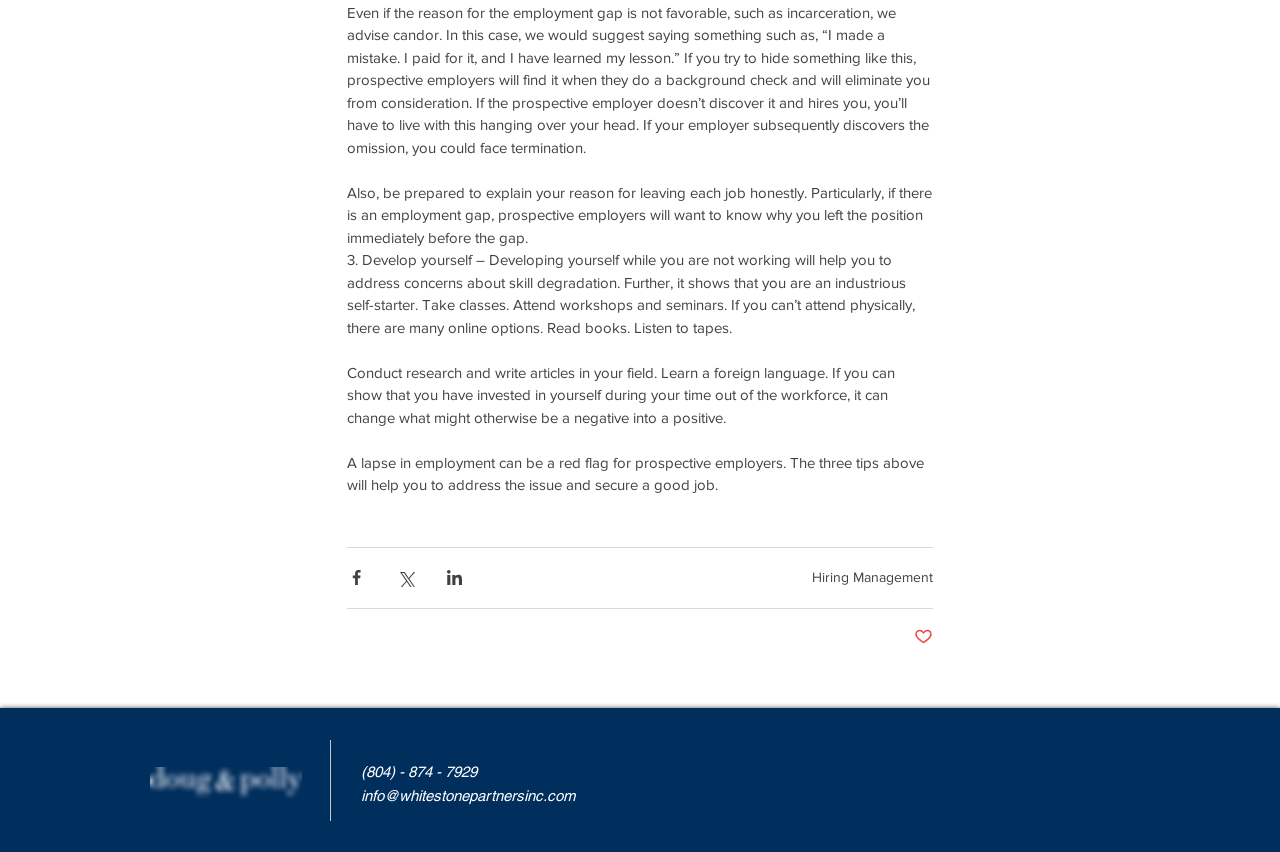Provide a short answer to the following question with just one word or phrase: What is the purpose of the buttons at the bottom of the page?

To share the content